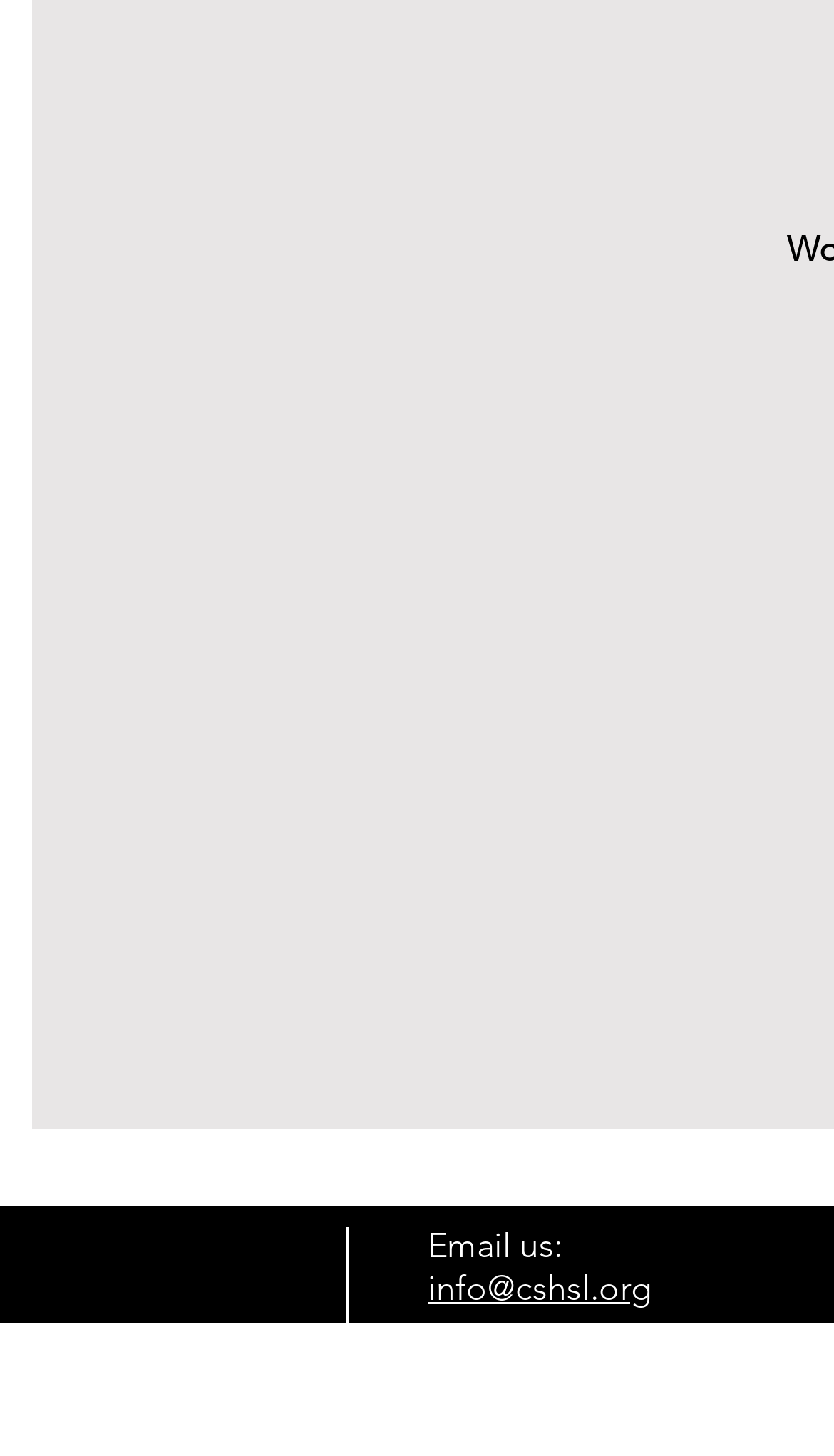Determine the bounding box for the described UI element: "info@cshsl.org".

[0.513, 0.871, 0.782, 0.899]